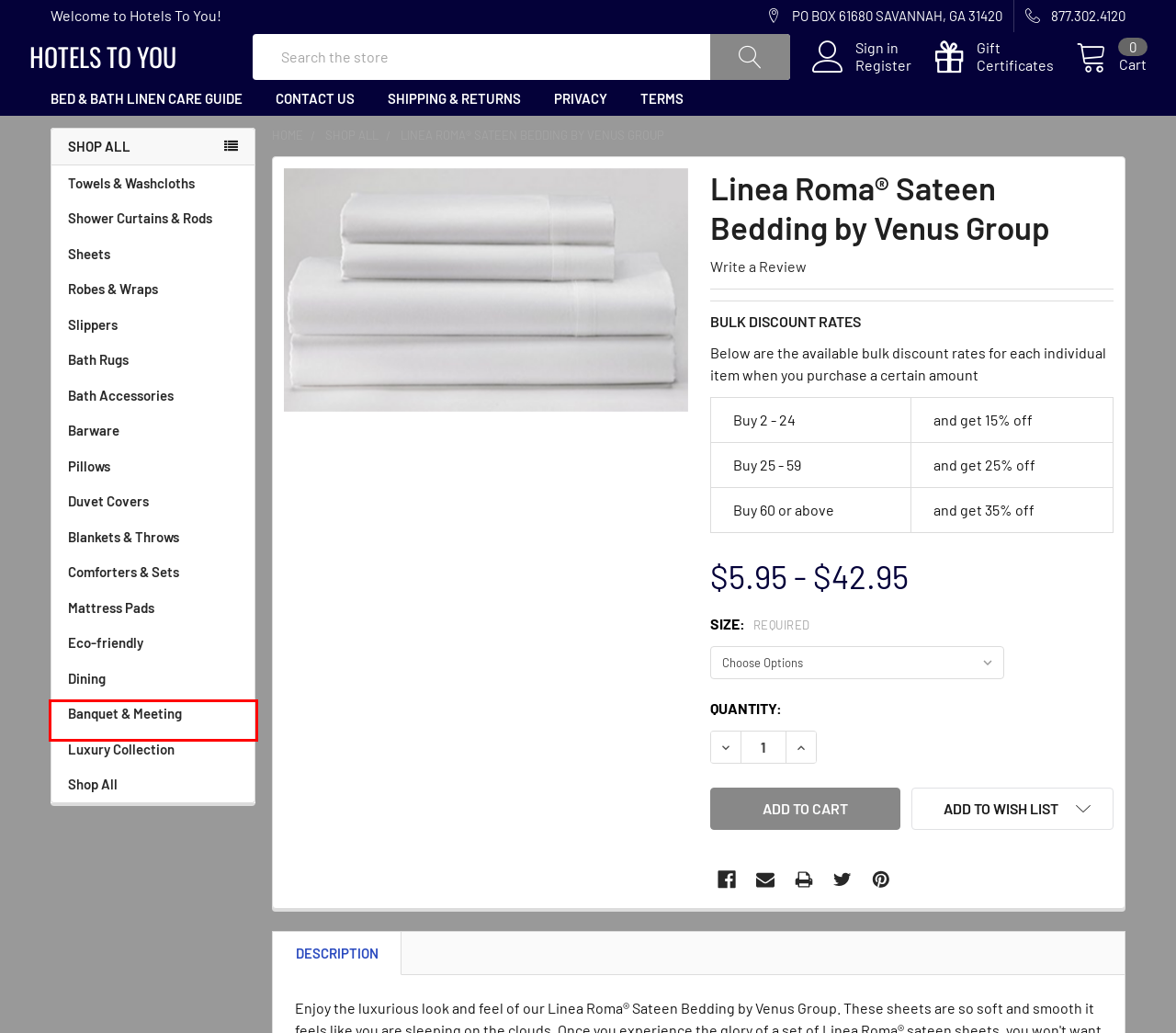Analyze the given webpage screenshot and identify the UI element within the red bounding box. Select the webpage description that best matches what you expect the new webpage to look like after clicking the element. Here are the candidates:
A. Shop All - Page 1 - Hotels To You
B. Contact Us | Hotelstoyou.com
C. Bath Rugs - Hotelstoyou.com
D. Duvets, Covers
E. Bath Accessories -Hotelstoyou.com
F. Dining
G. Comforters & Sets
H. Slippers

F